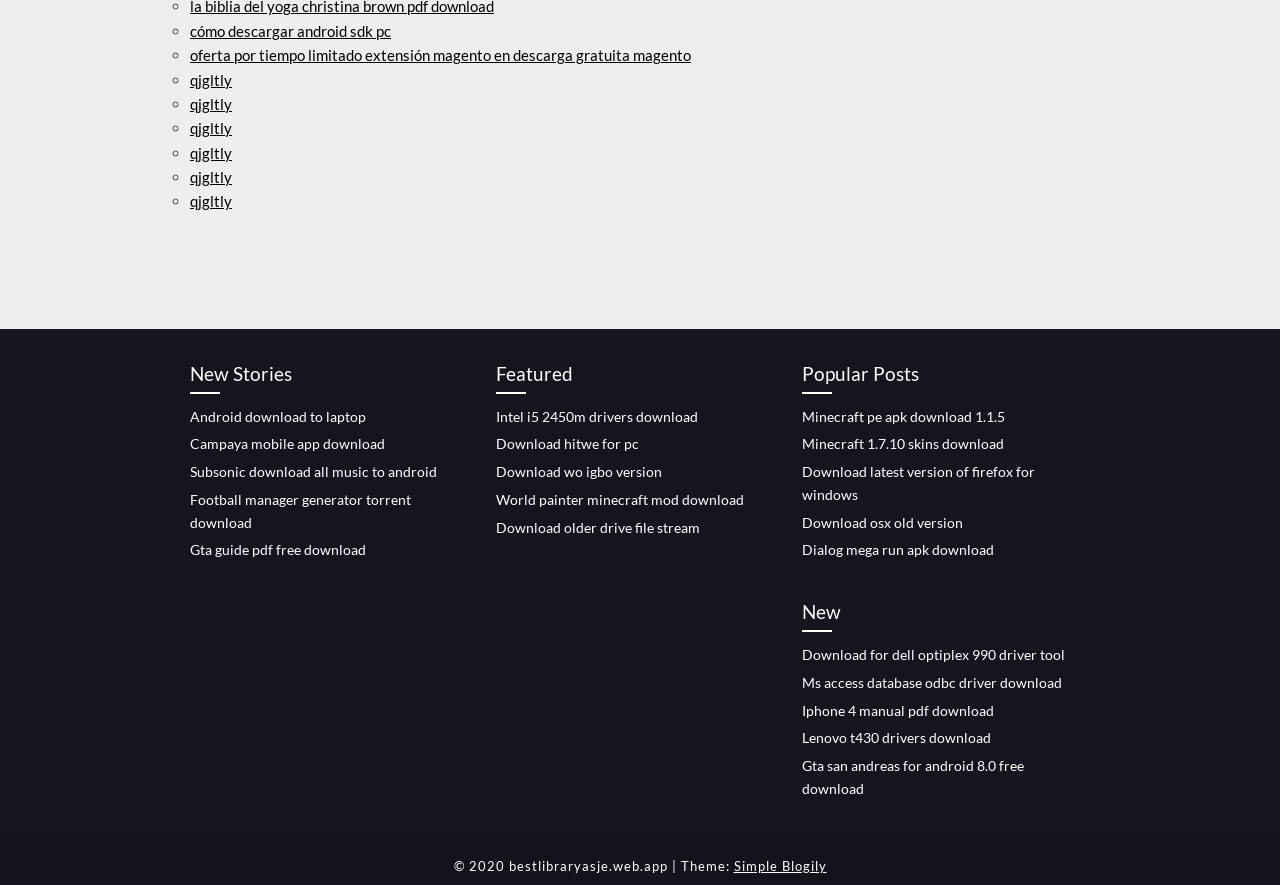Please answer the following question using a single word or phrase: What is the theme of the website?

Simple Blogily